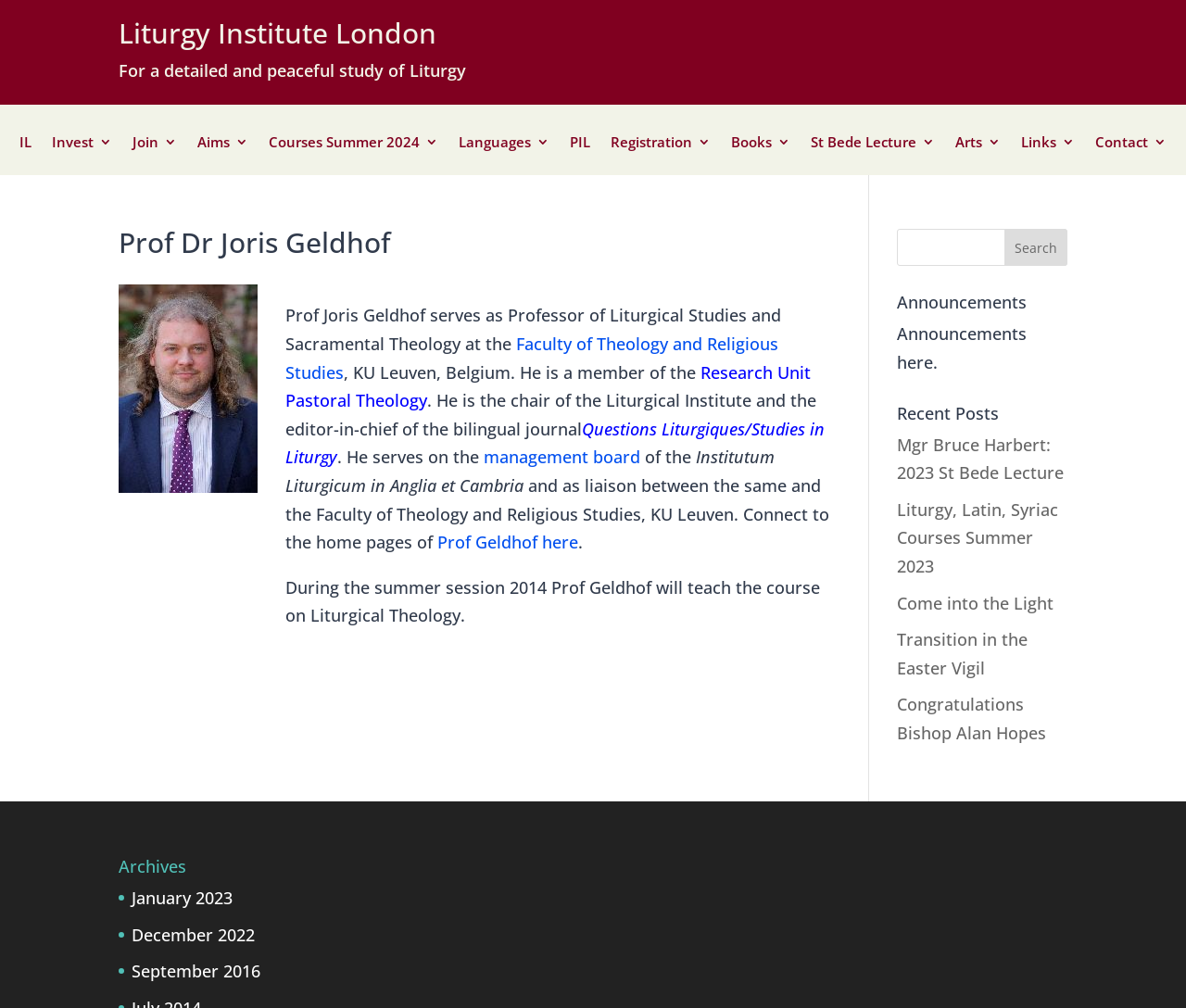Locate the primary heading on the webpage and return its text.

Liturgy Institute London